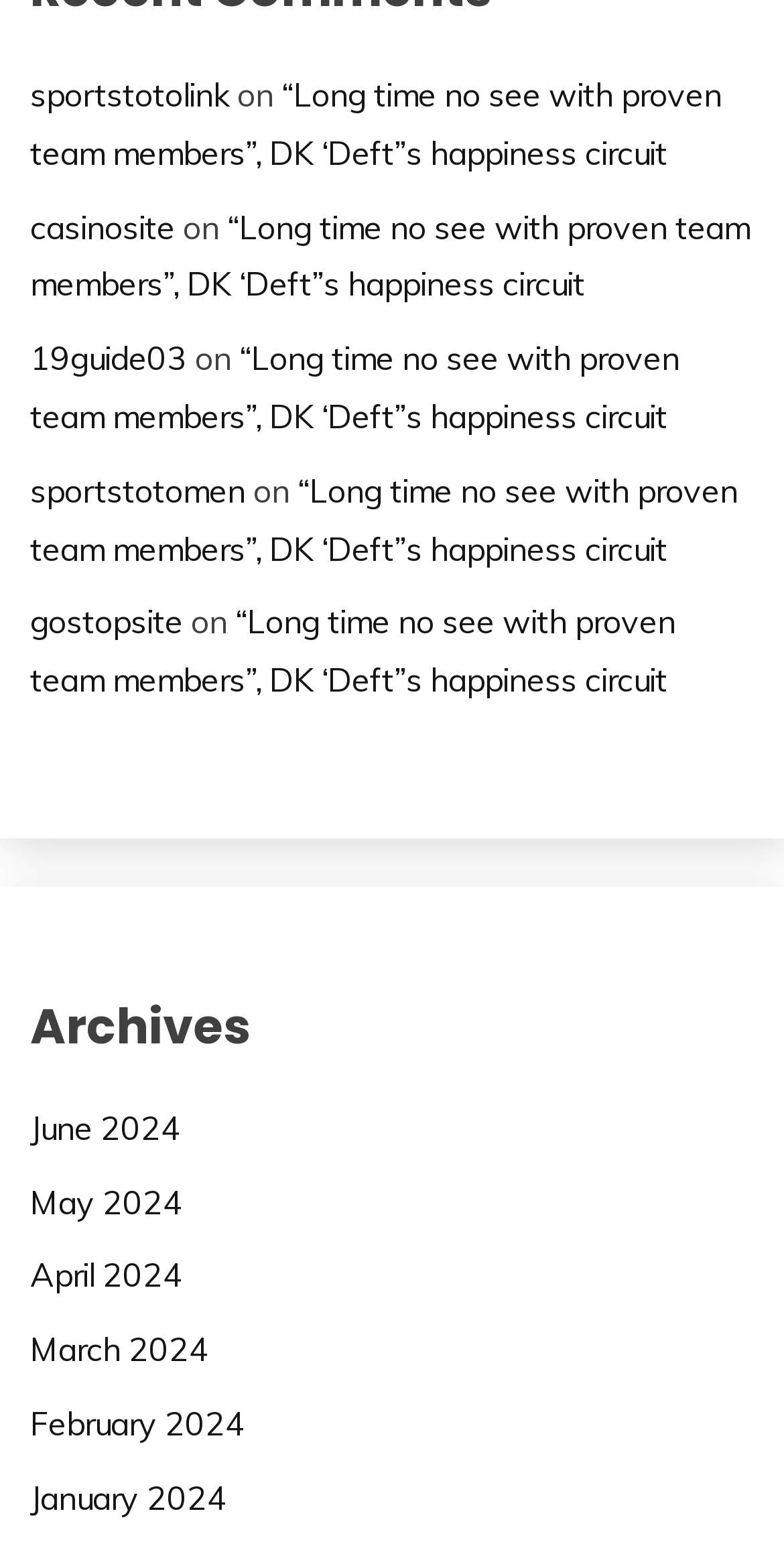How many articles are there on the webpage?
Please elaborate on the answer to the question with detailed information.

I counted the number of article elements on the webpage, which are 5.